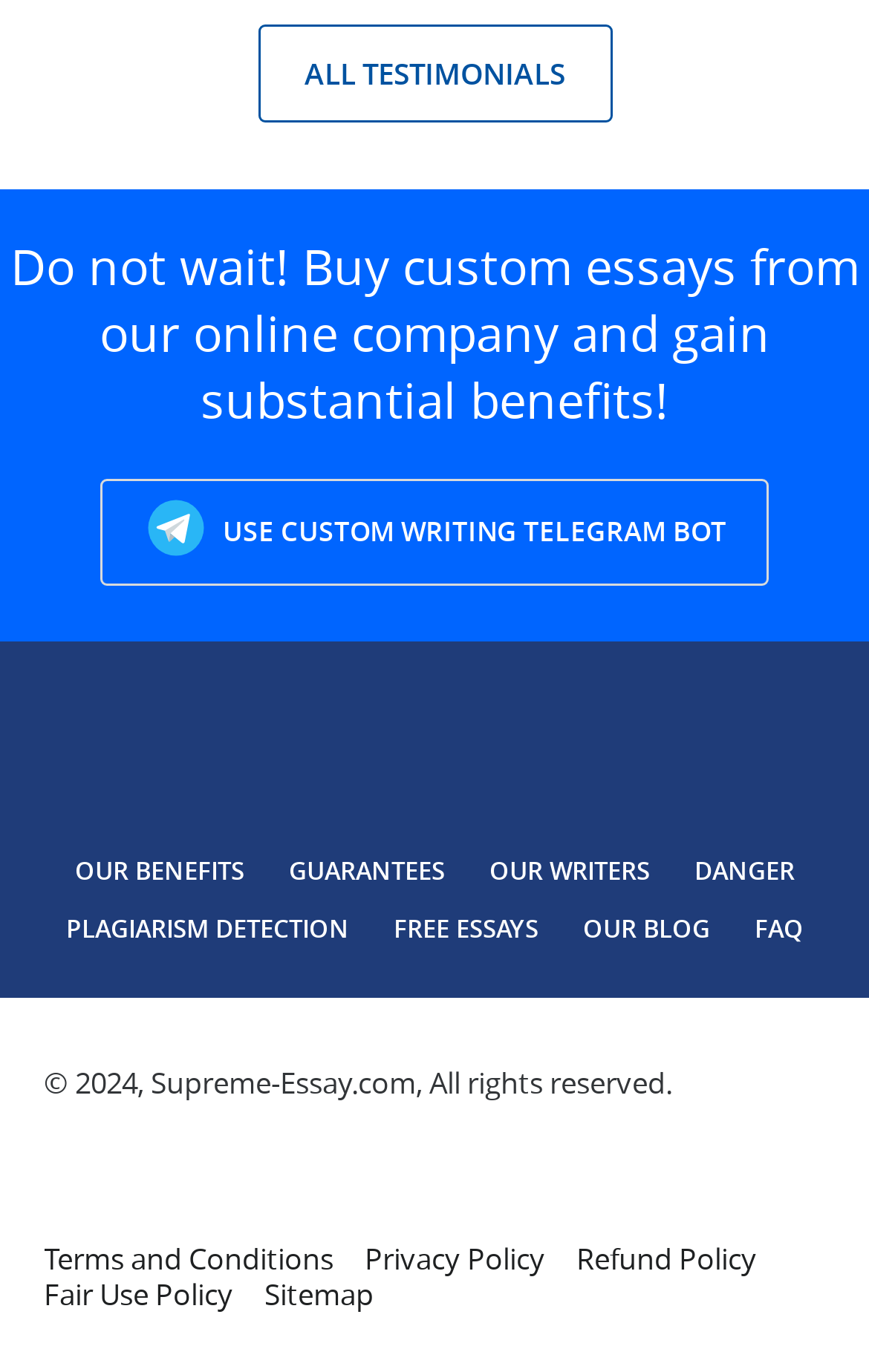Locate the bounding box coordinates of the region to be clicked to comply with the following instruction: "Read about the benefits". The coordinates must be four float numbers between 0 and 1, in the form [left, top, right, bottom].

[0.065, 0.613, 0.301, 0.655]